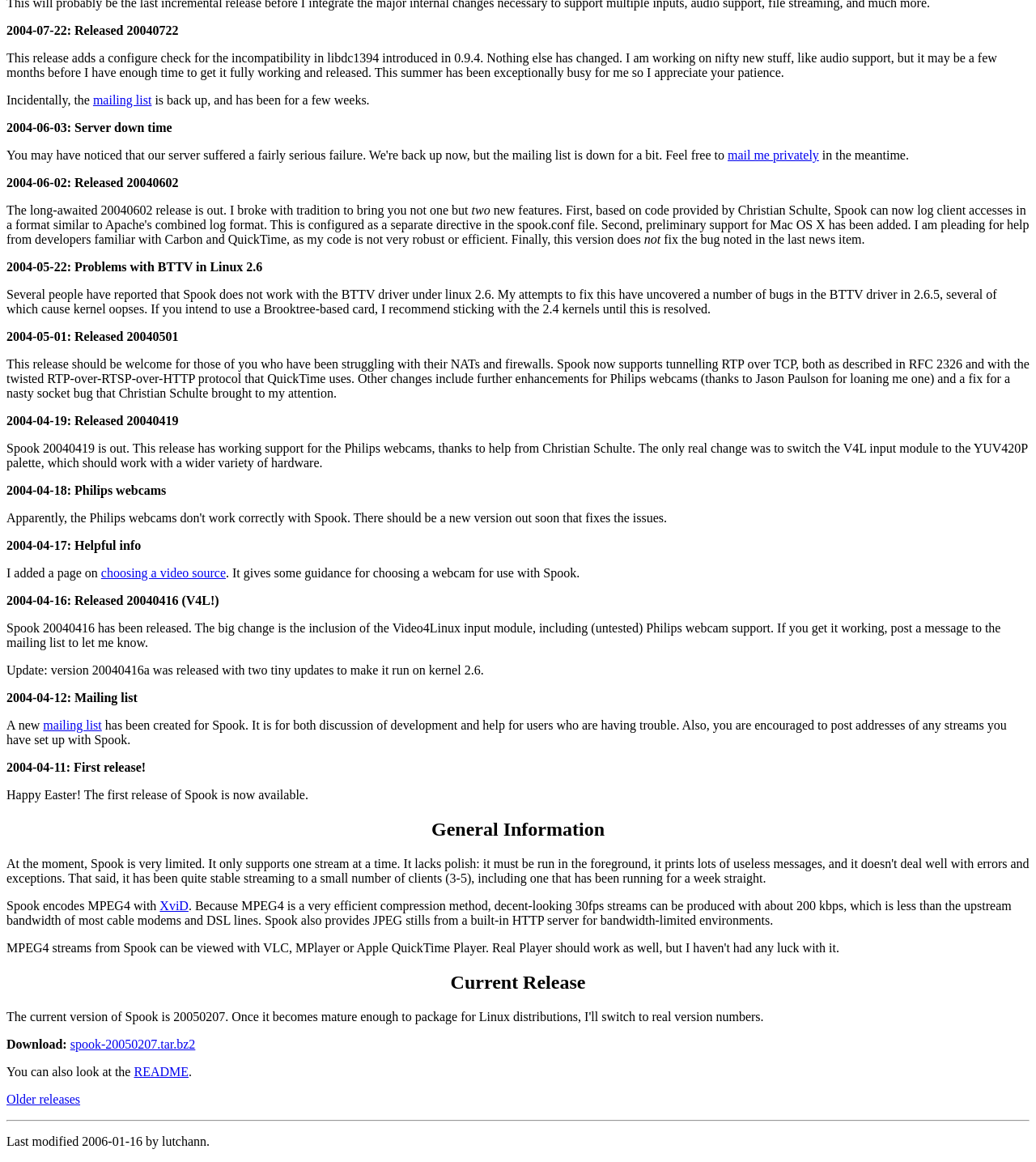Using the description: "README", identify the bounding box of the corresponding UI element in the screenshot.

[0.129, 0.916, 0.182, 0.928]